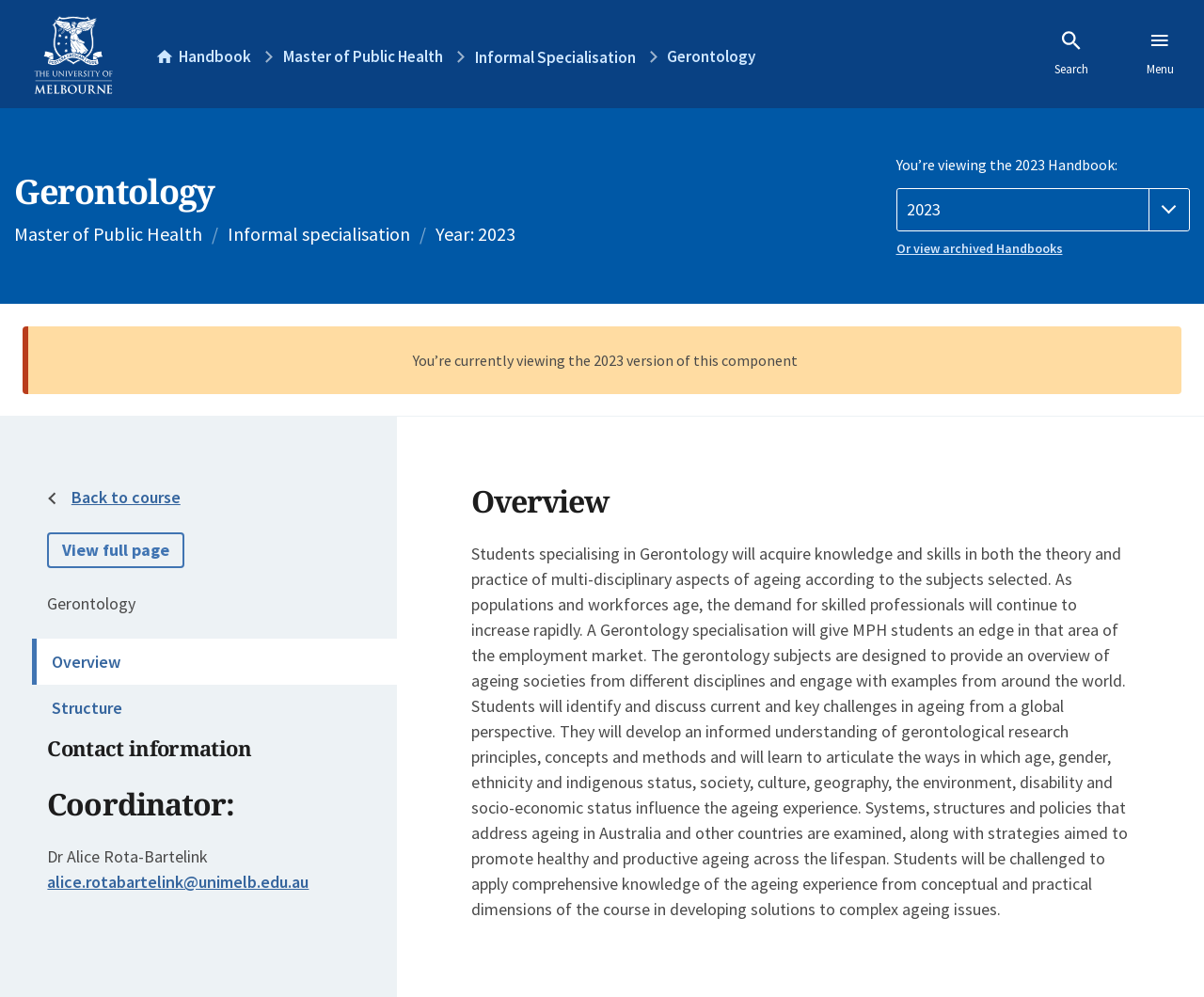Indicate the bounding box coordinates of the element that must be clicked to execute the instruction: "Click on the 'Home' link". The coordinates should be given as four float numbers between 0 and 1, i.e., [left, top, right, bottom].

None